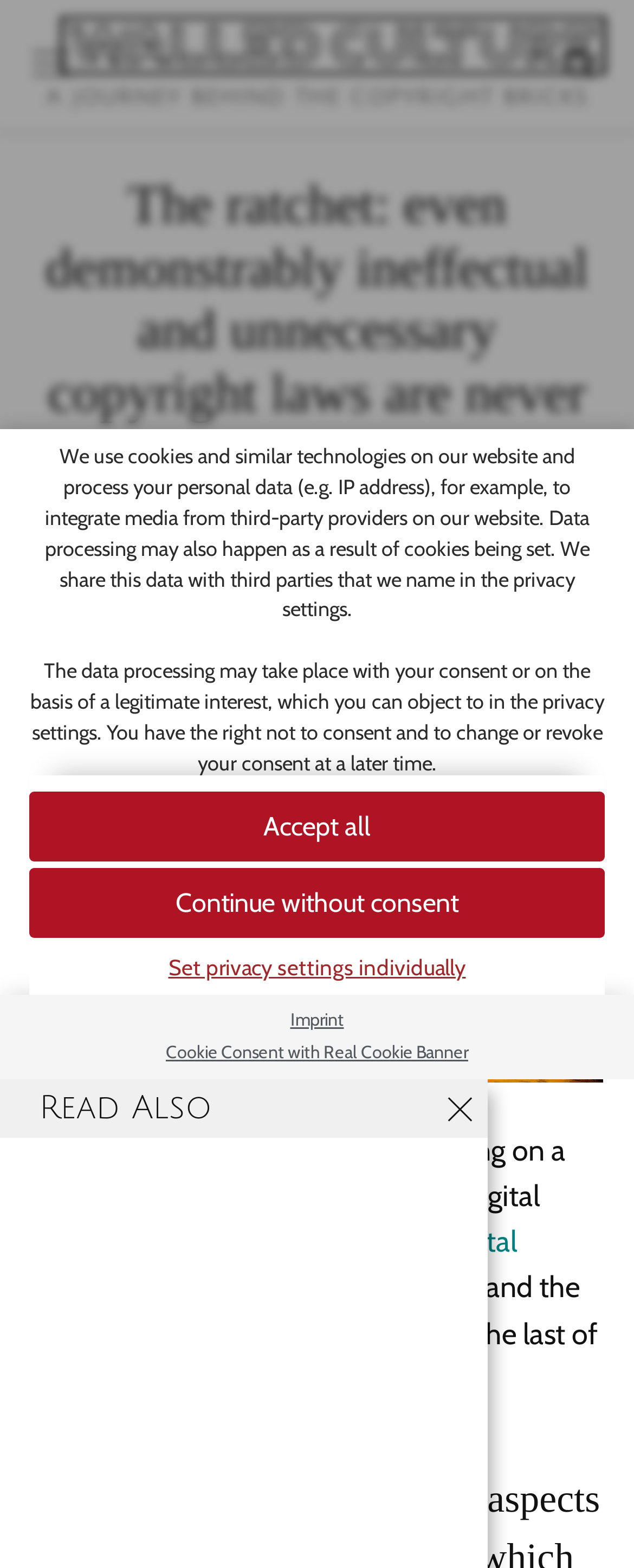What is the purpose of the cookies on this website?
Examine the screenshot and reply with a single word or phrase.

Integrate media from third-party providers